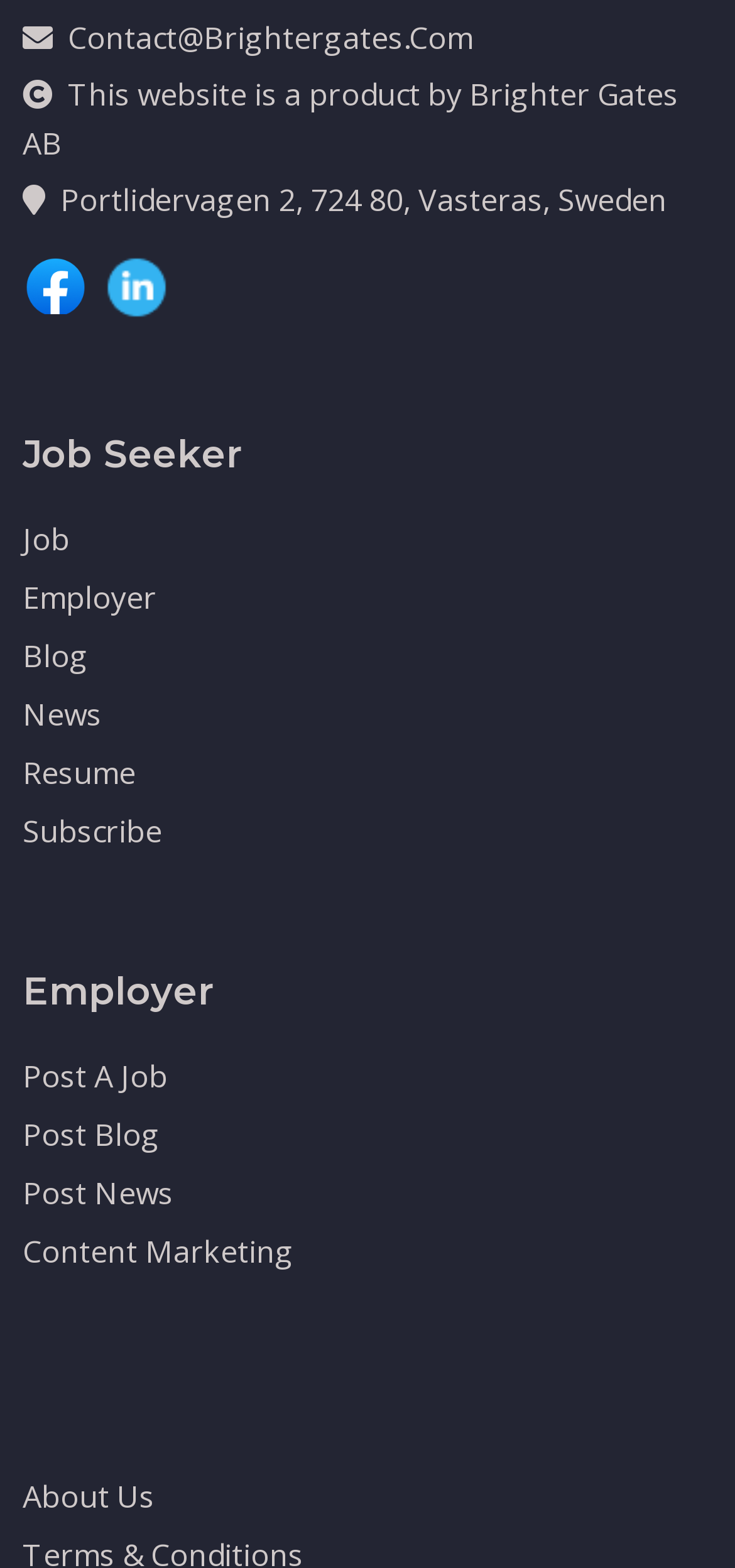Please provide the bounding box coordinates for the element that needs to be clicked to perform the instruction: "Visit Facebook fanpage". The coordinates must consist of four float numbers between 0 and 1, formatted as [left, top, right, bottom].

[0.031, 0.161, 0.121, 0.203]